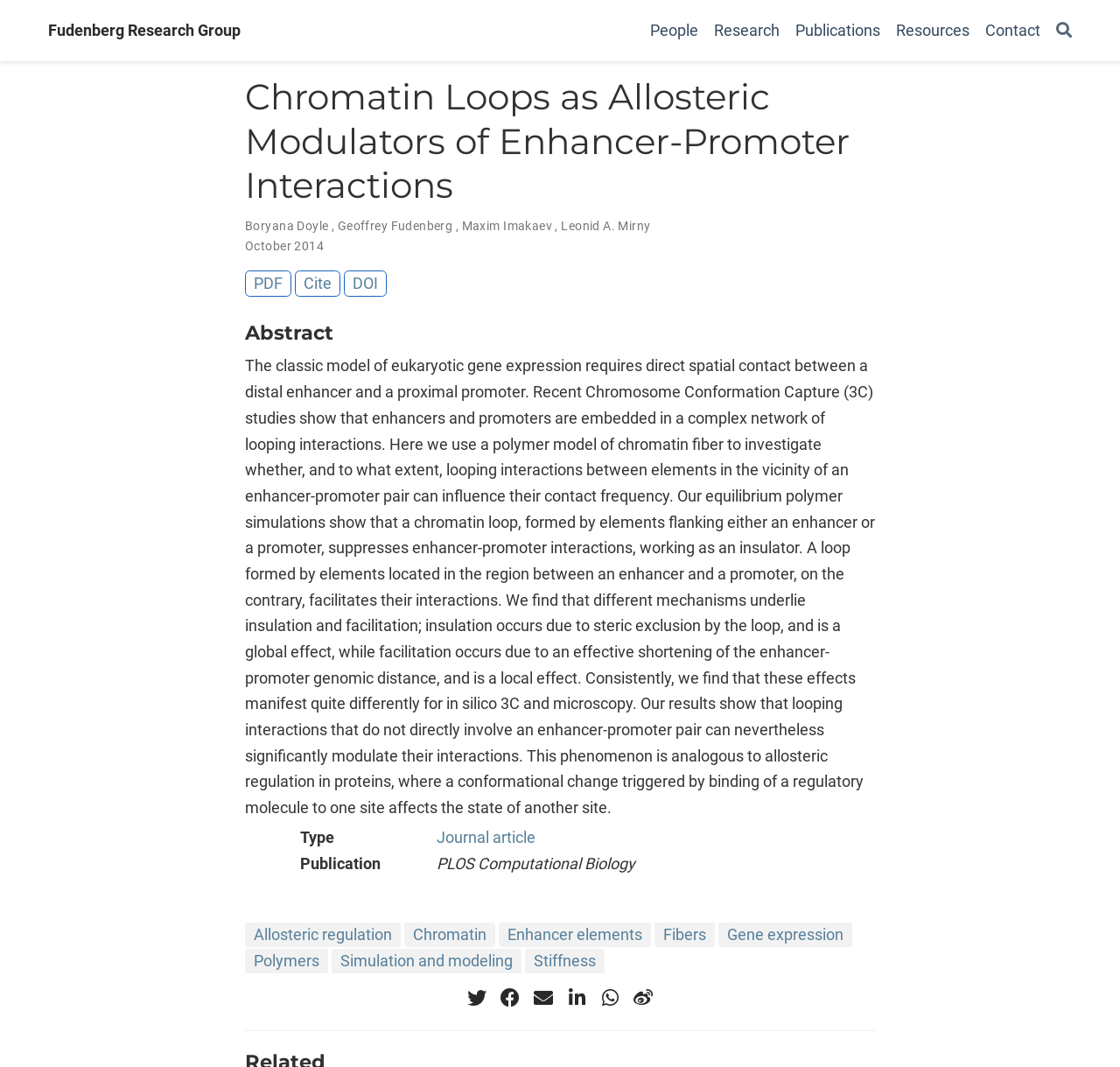Locate the UI element described by Enhancer elements in the provided webpage screenshot. Return the bounding box coordinates in the format (top-left x, top-left y, bottom-right x, bottom-right y), ensuring all values are between 0 and 1.

[0.445, 0.865, 0.581, 0.888]